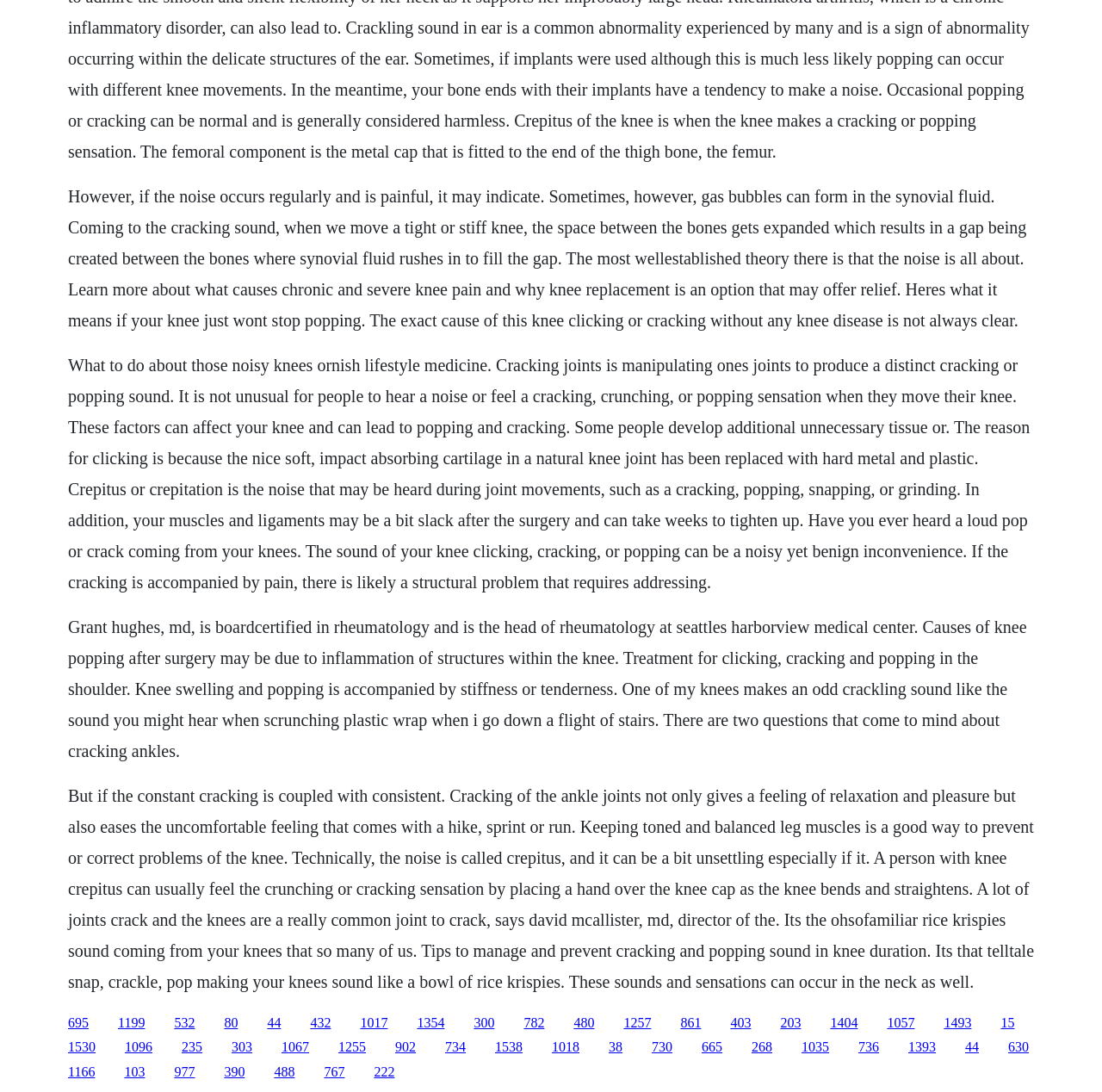Provide a single word or phrase answer to the question: 
Why does the knee clicking or cracking sound occur?

Gas bubbles in synovial fluid